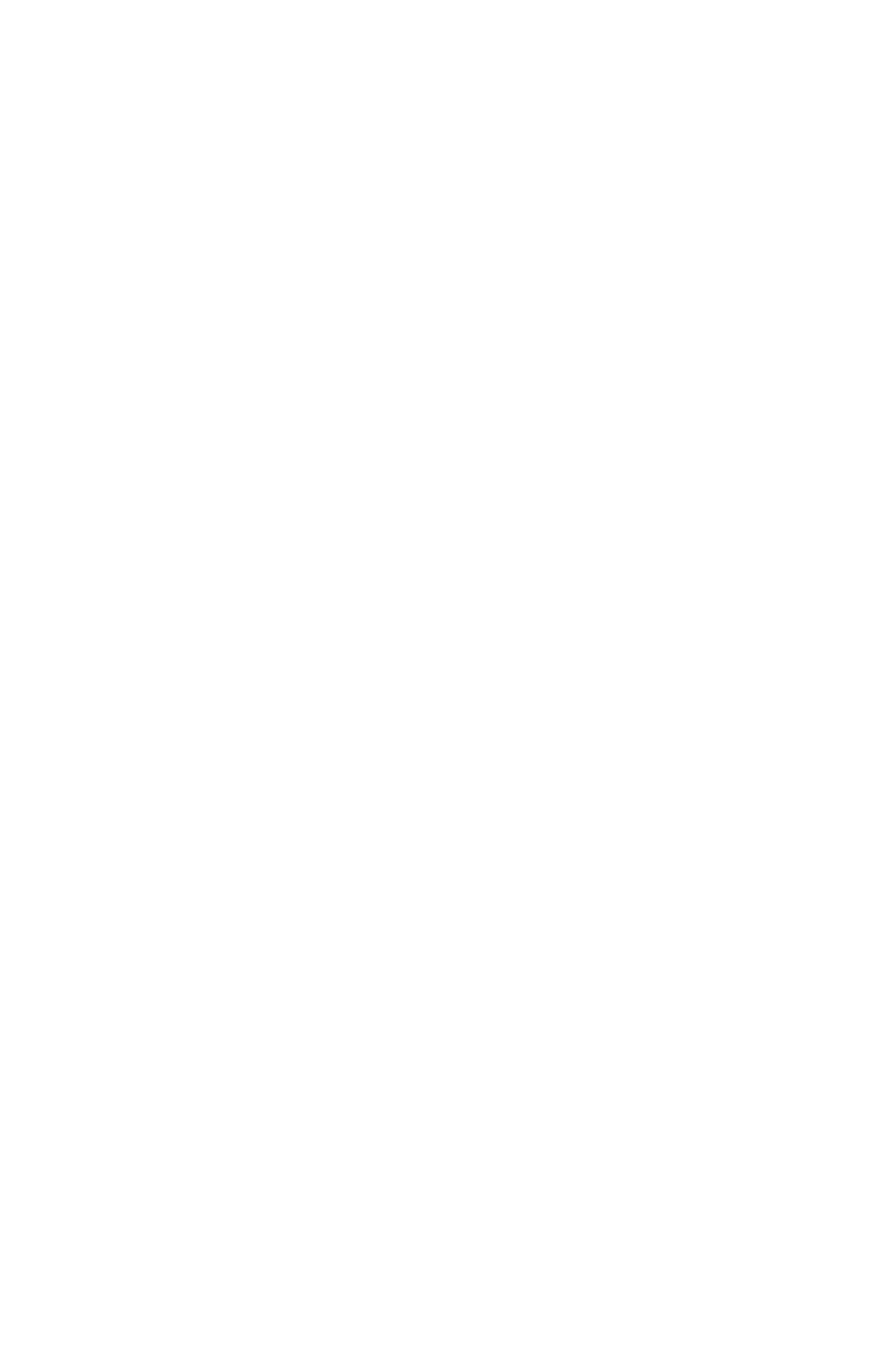Given the content of the image, can you provide a detailed answer to the question?
How many navigation sections are on the webpage?

There are 3 navigation sections on the webpage, which are 'Categories', 'Menu', and 'Information'.